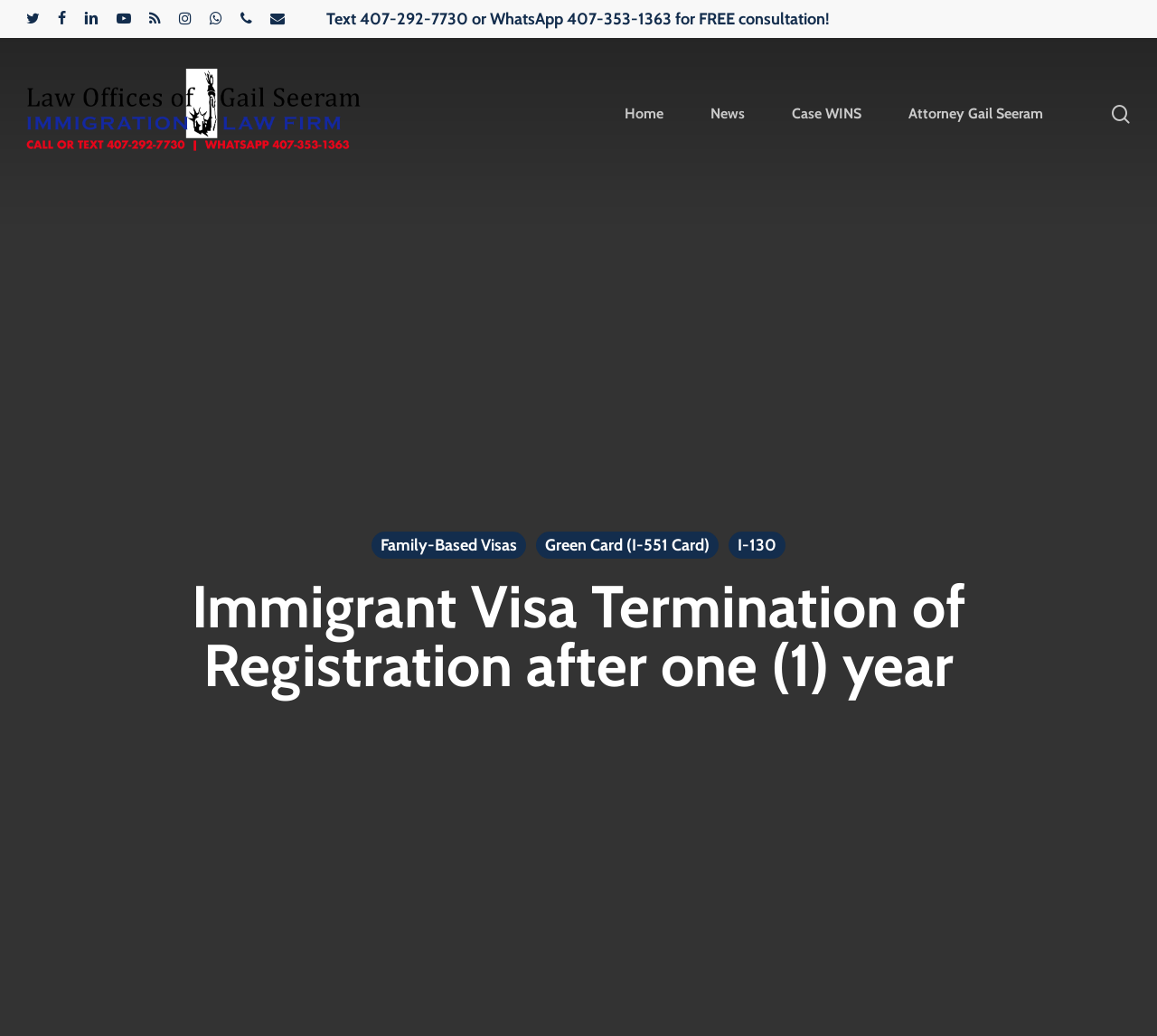What is the primary topic of the webpage?
Using the visual information, reply with a single word or short phrase.

Immigrant Visa Termination